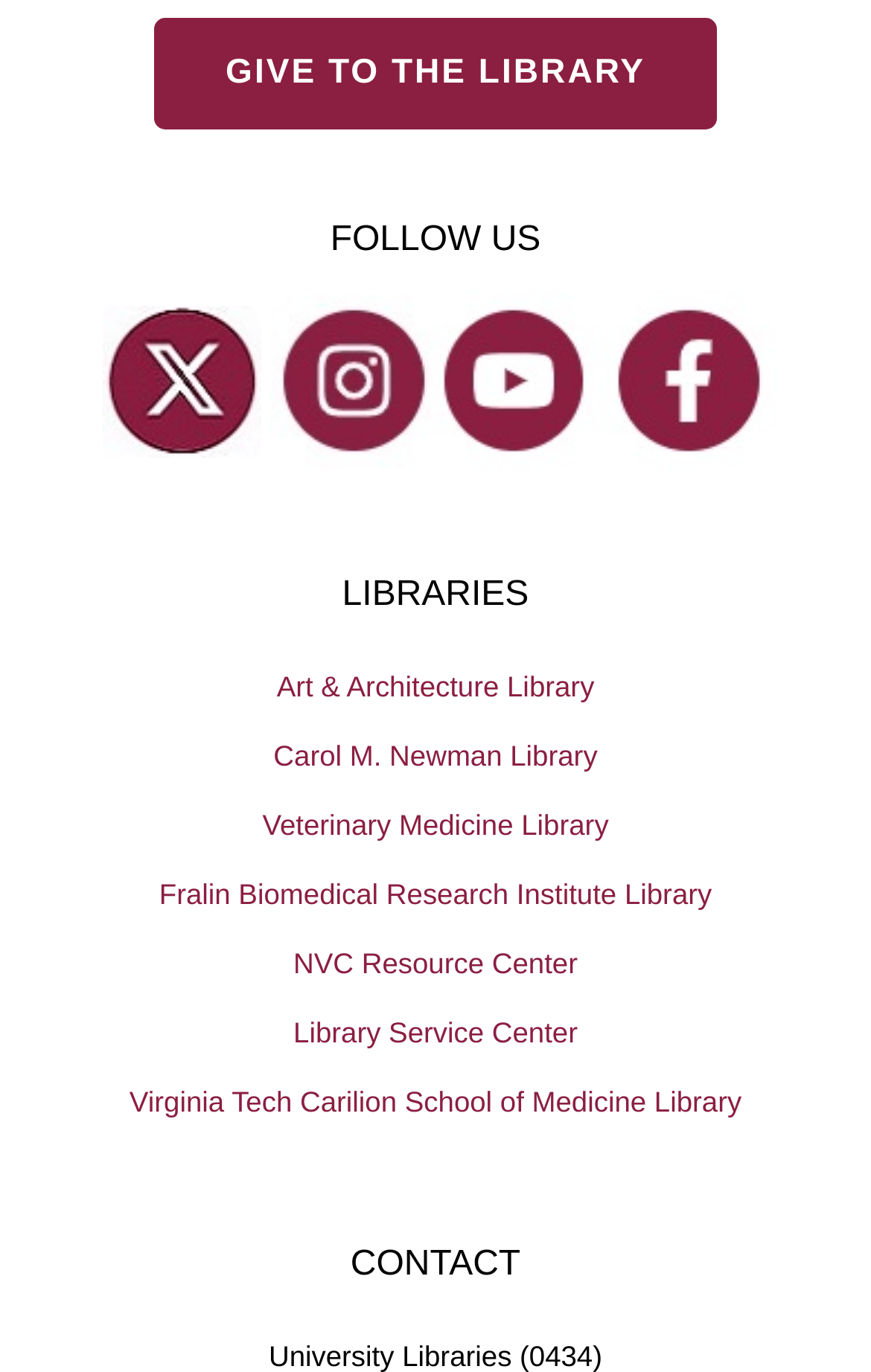Identify the bounding box coordinates for the element you need to click to achieve the following task: "Follow Twitter". Provide the bounding box coordinates as four float numbers between 0 and 1, in the form [left, top, right, bottom].

[0.145, 0.238, 0.273, 0.319]